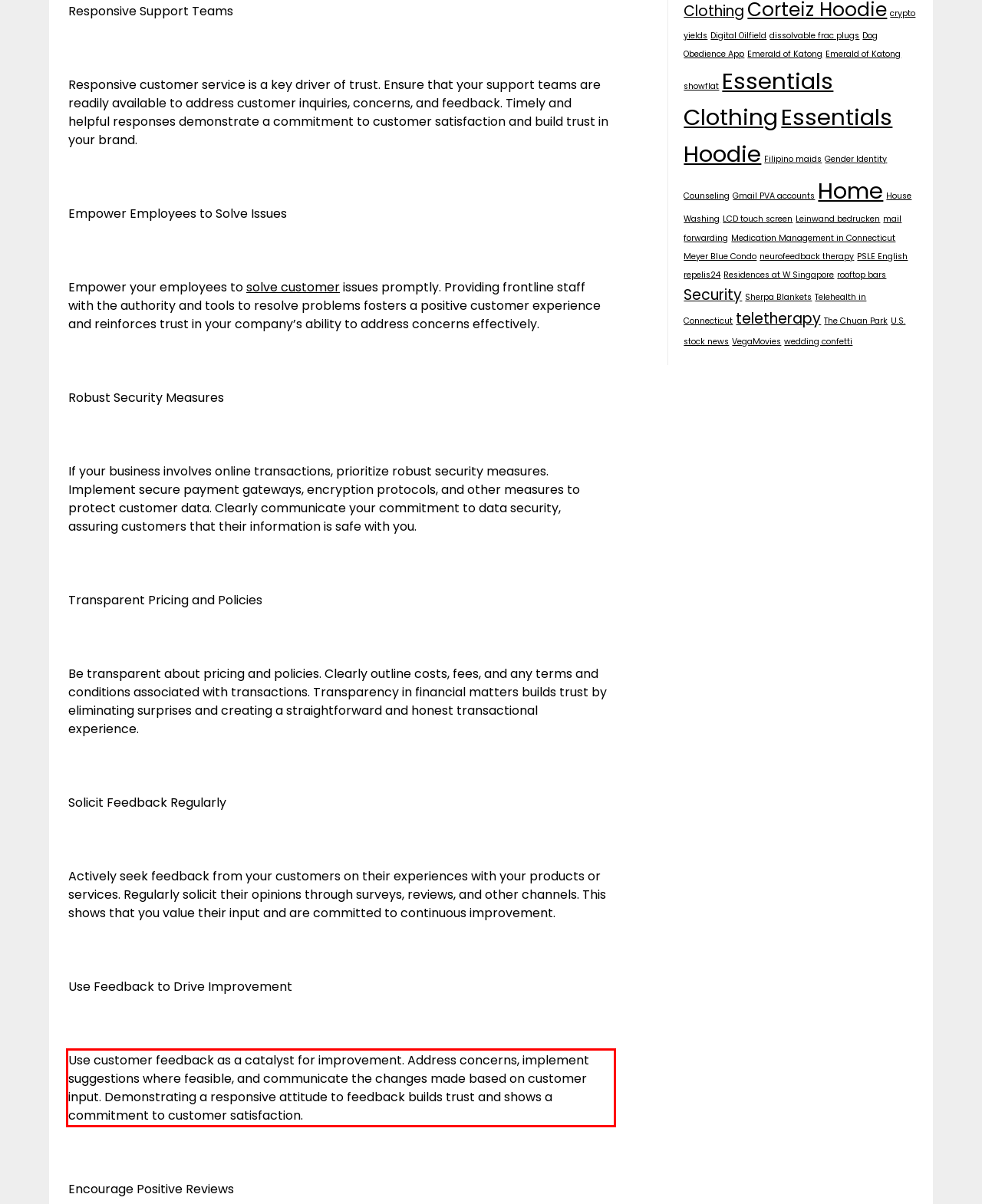Using the provided webpage screenshot, recognize the text content in the area marked by the red bounding box.

Use customer feedback as a catalyst for improvement. Address concerns, implement suggestions where feasible, and communicate the changes made based on customer input. Demonstrating a responsive attitude to feedback builds trust and shows a commitment to customer satisfaction.